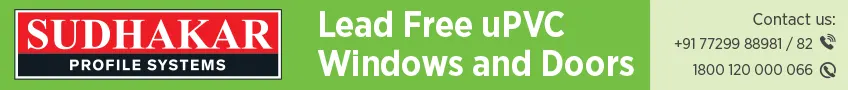What is written beneath the logo?
Answer the question with as much detail as possible.

According to the caption, beneath the logo, the phrase 'Lead Free uPVC Windows and Doors' is written, which clearly conveys the brand's focus on sustainability and safety.